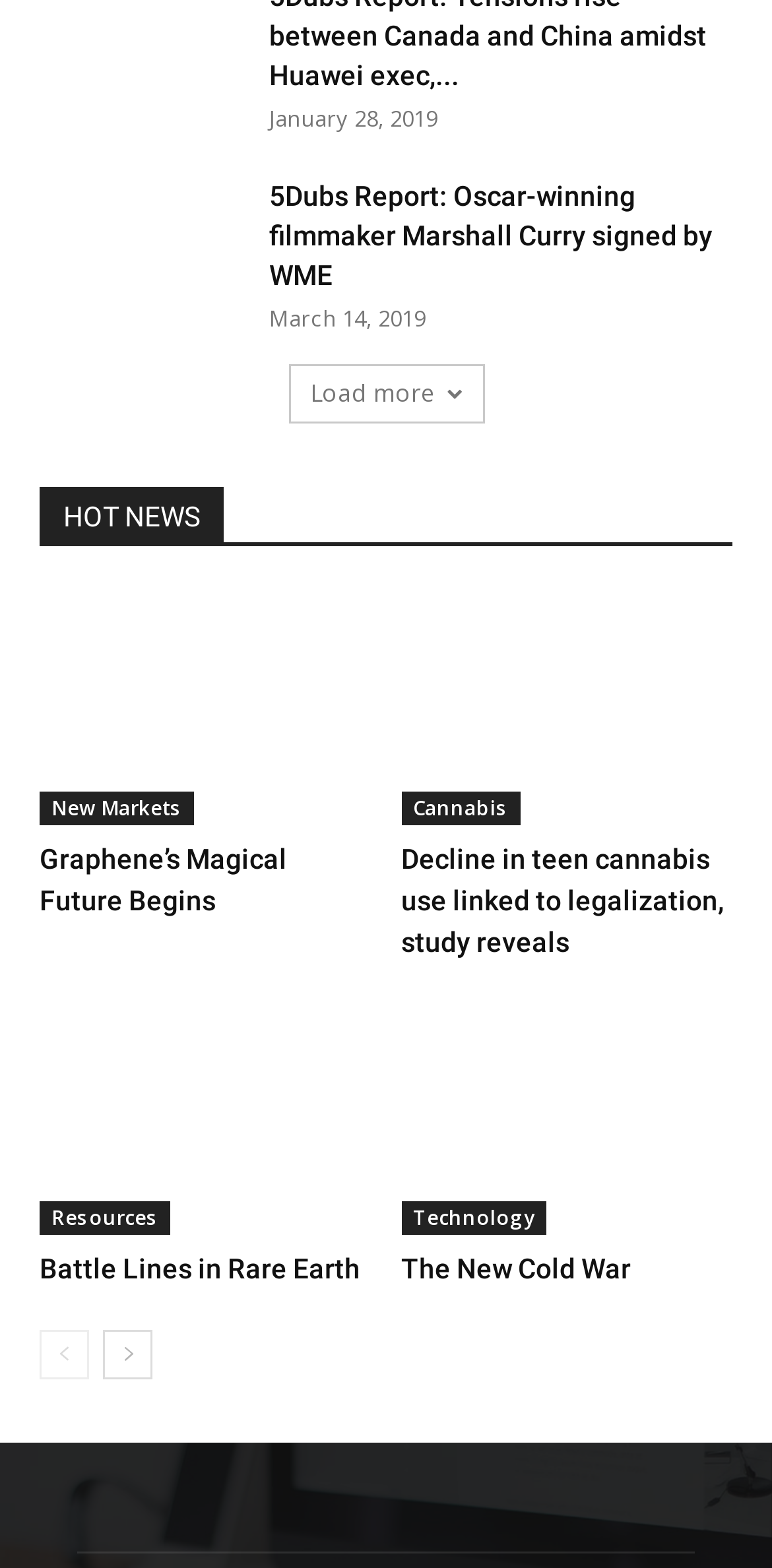Review the image closely and give a comprehensive answer to the question: What categories are available for news articles?

I examined the links and headings on the page and found that they are categorized into HOT NEWS, New Markets, Cannabis, Resources, and Technology.